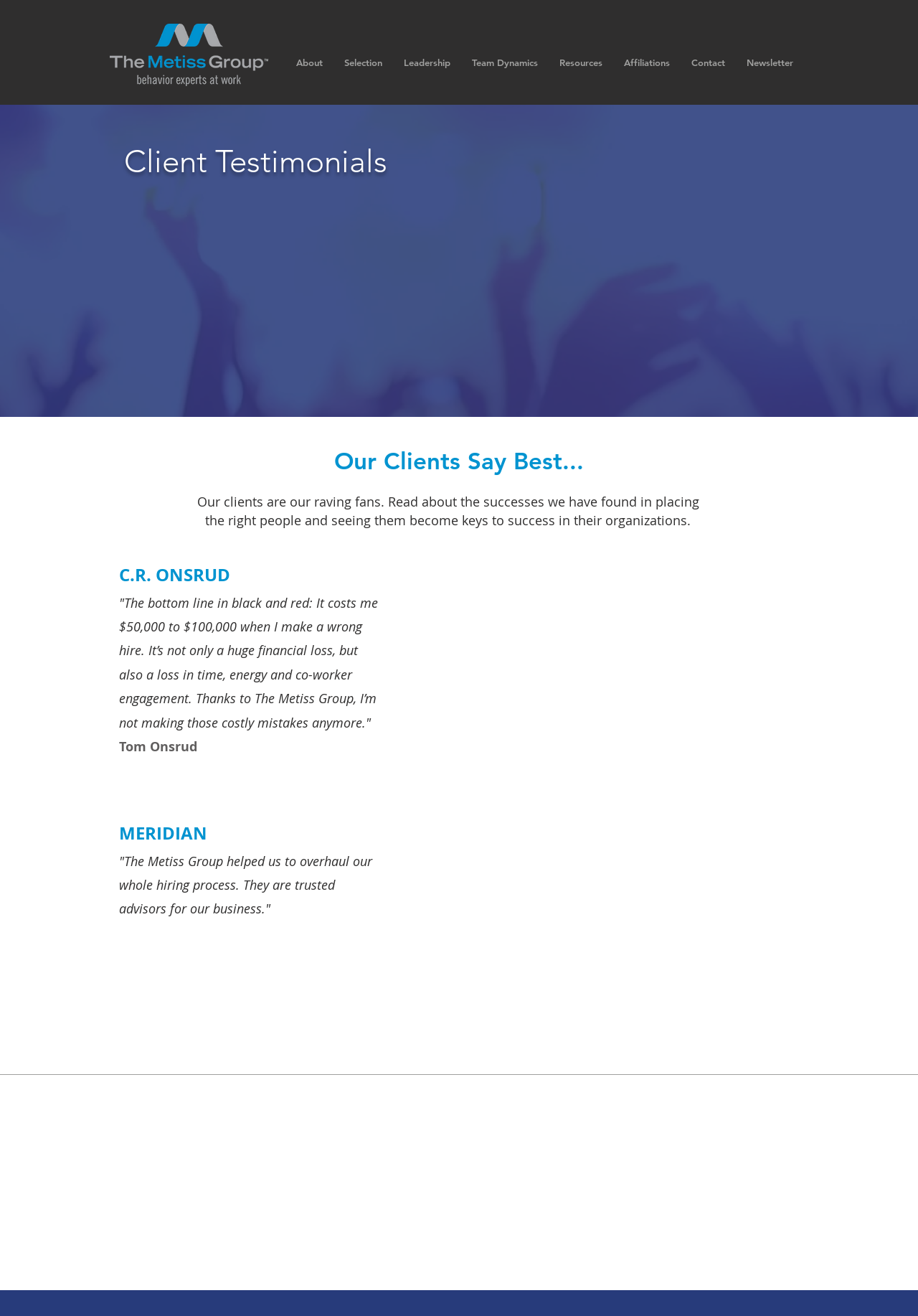Find the bounding box coordinates for the HTML element described as: "Resources". The coordinates should consist of four float values between 0 and 1, i.e., [left, top, right, bottom].

[0.598, 0.04, 0.668, 0.055]